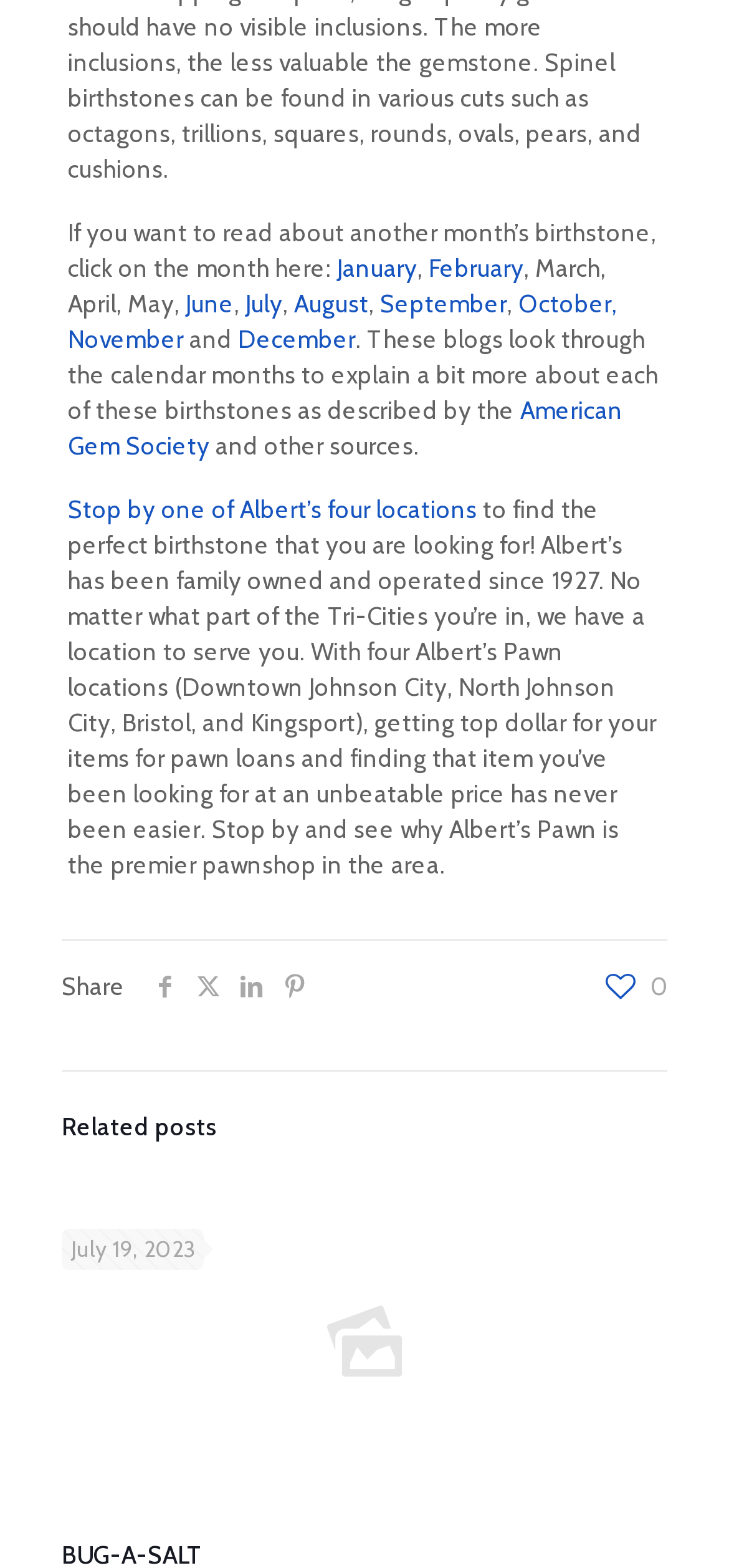Find the bounding box coordinates of the element to click in order to complete the given instruction: "Click on January to read about its birthstone."

[0.462, 0.161, 0.572, 0.18]